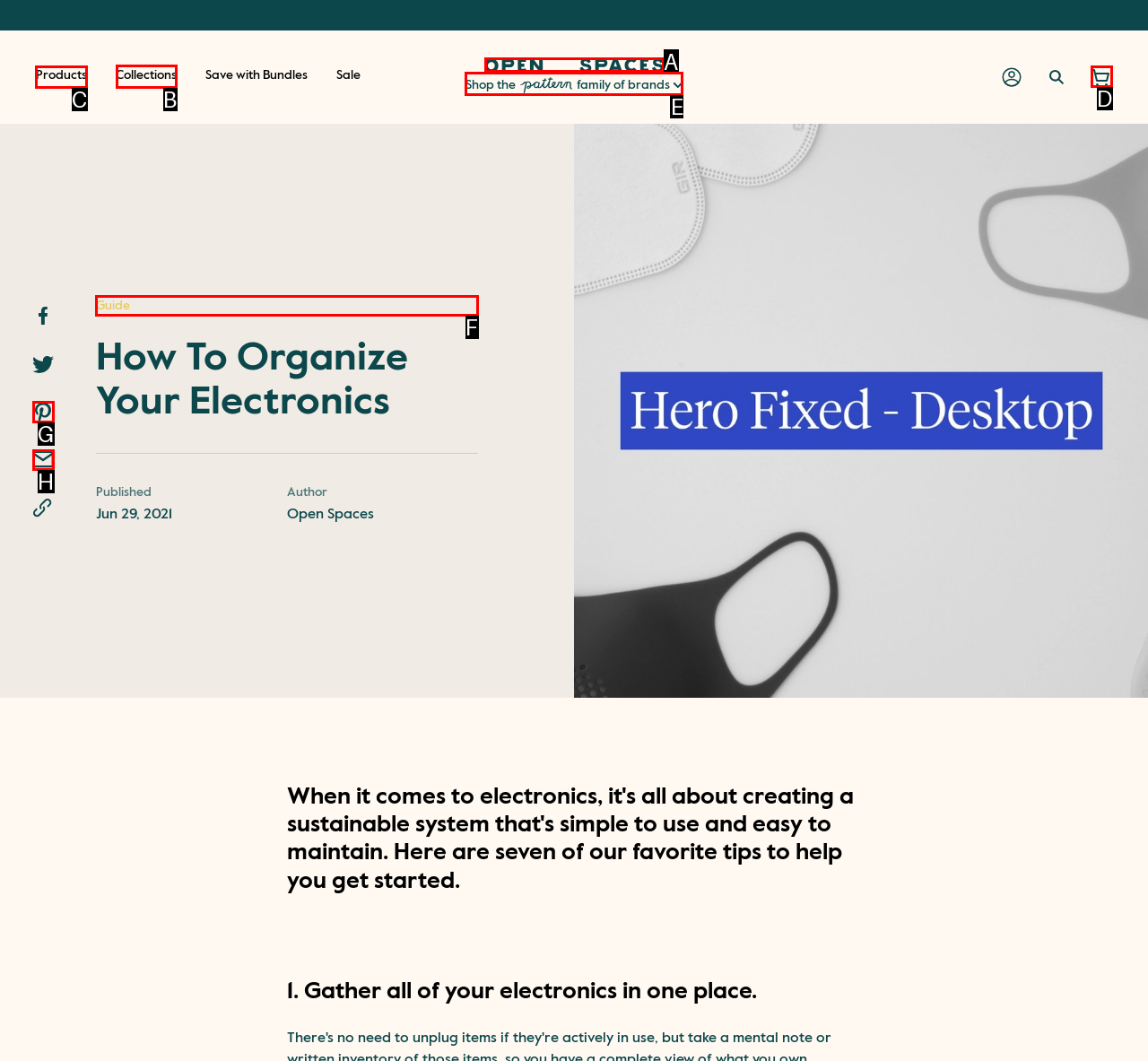Given the task: Click on the Products button, indicate which boxed UI element should be clicked. Provide your answer using the letter associated with the correct choice.

C